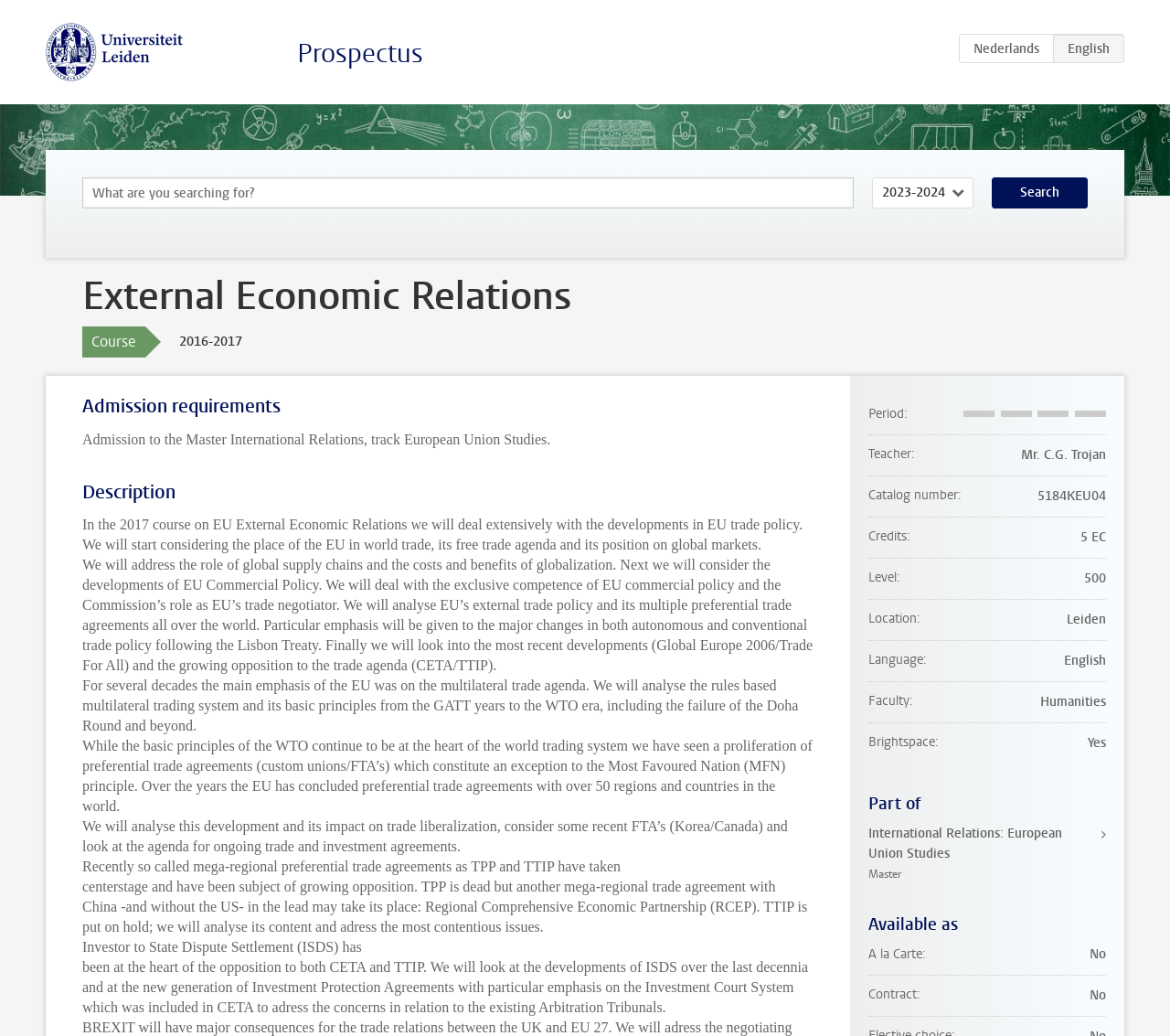Using details from the image, please answer the following question comprehensively:
What is the name of the university?

The question asks for the name of the university, which can be found in the top-left corner of the webpage, where it says 'Universiteit Leiden' in a link format.